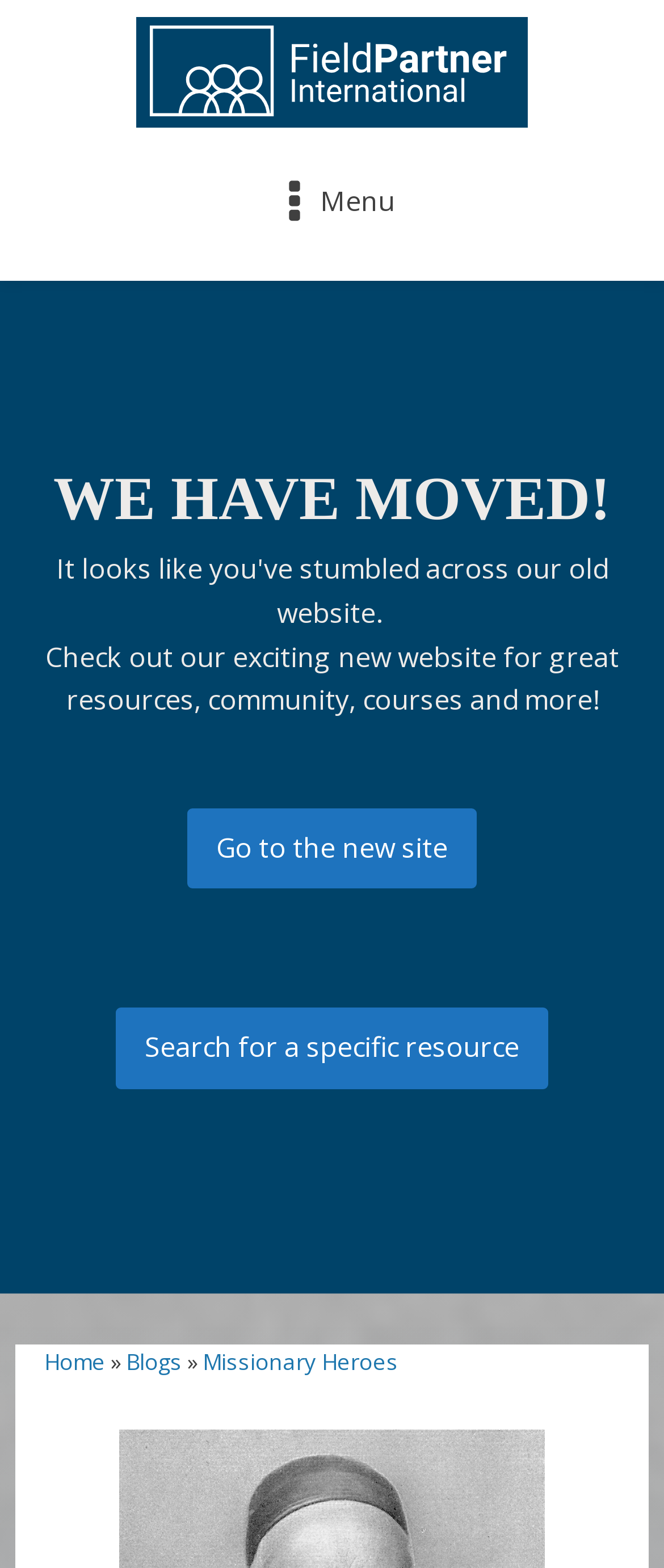Determine the bounding box coordinates in the format (top-left x, top-left y, bottom-right x, bottom-right y). Ensure all values are floating point numbers between 0 and 1. Identify the bounding box of the UI element described by: Missionary Heroes

[0.305, 0.859, 0.6, 0.878]